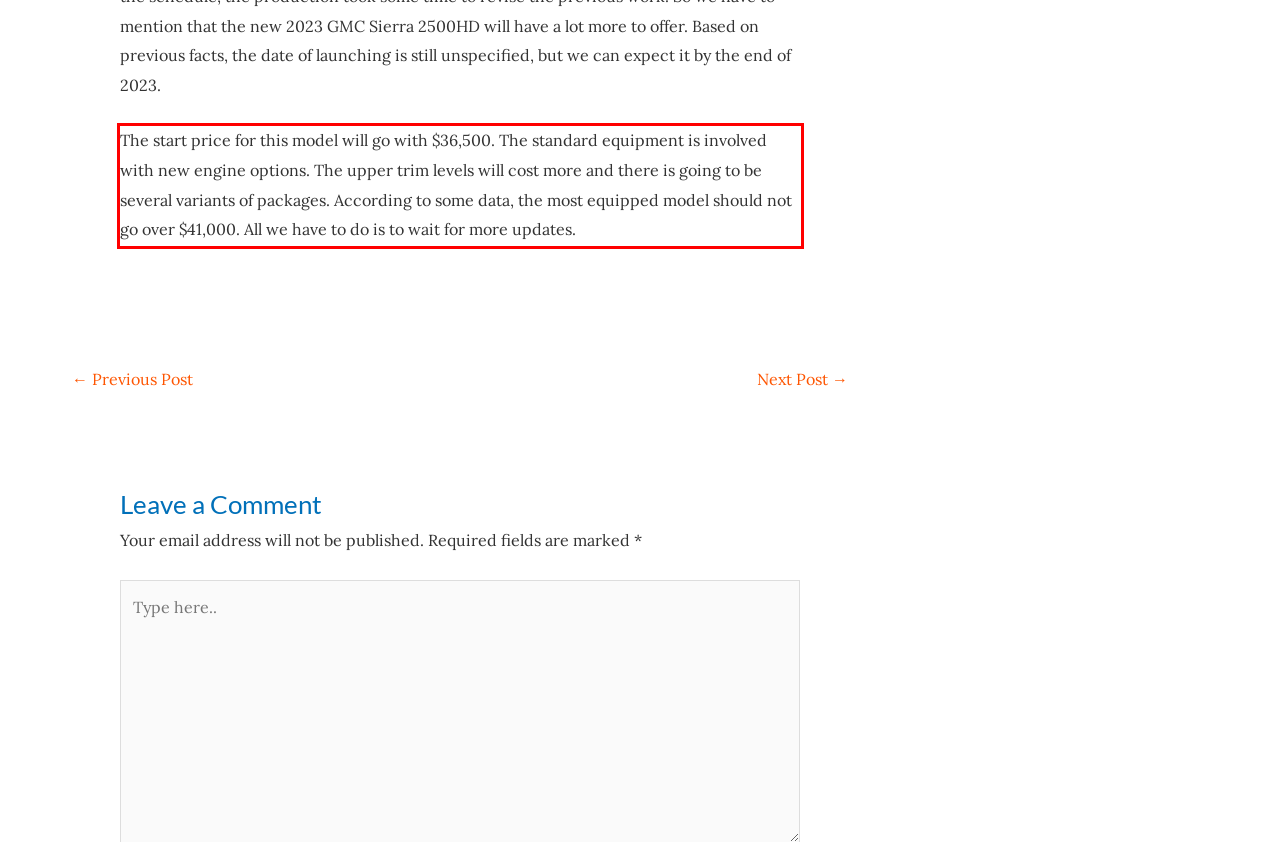Using the provided webpage screenshot, recognize the text content in the area marked by the red bounding box.

The start price for this model will go with $36,500. The standard equipment is involved with new engine options. The upper trim levels will cost more and there is going to be several variants of packages. According to some data, the most equipped model should not go over $41,000. All we have to do is to wait for more updates.